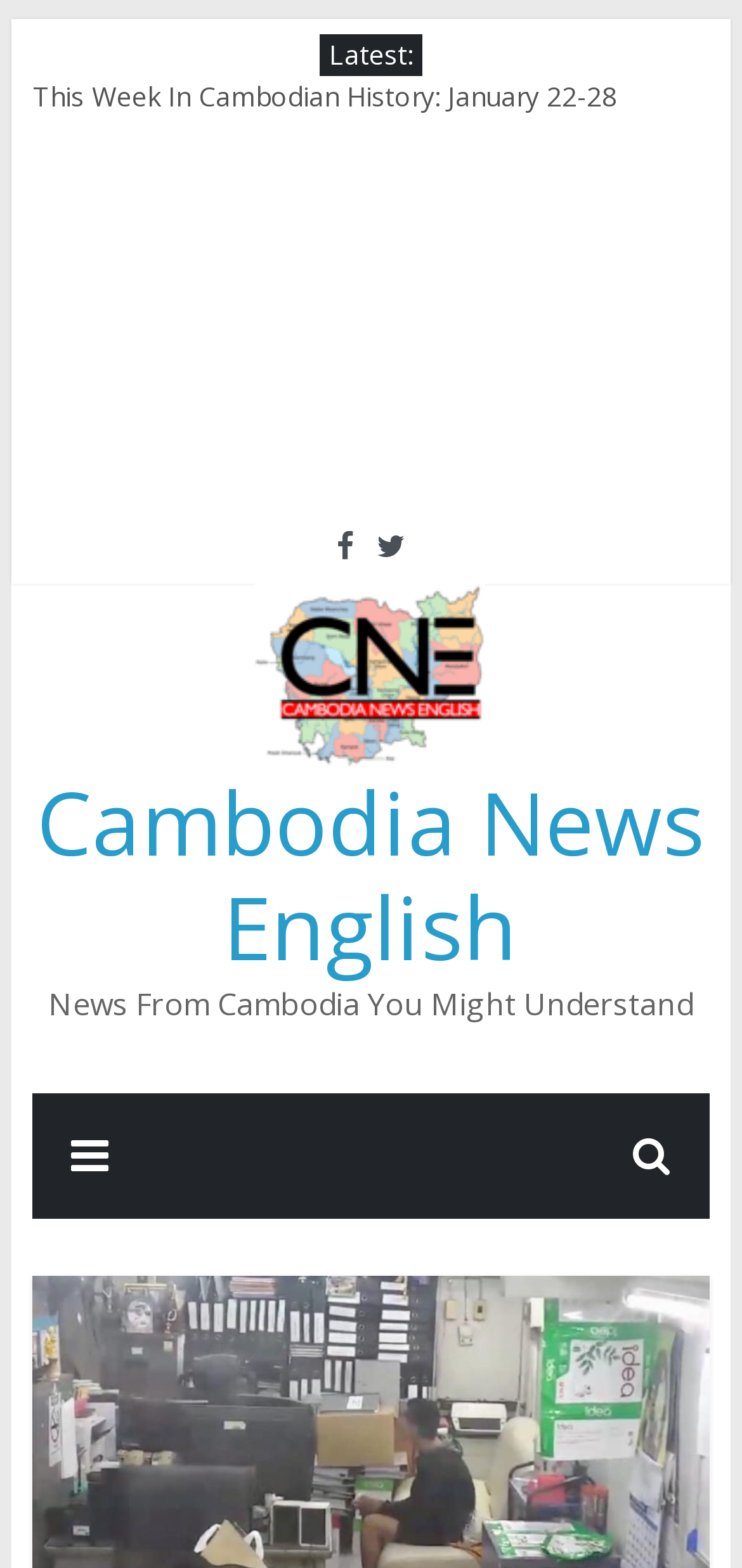Offer a meticulous caption that includes all visible features of the webpage.

The webpage appears to be a news website, specifically focused on Cambodia news in English. At the top left, there is a "Skip to content" link. Below it, there is a section labeled "Latest:" with several news article links, including "Euro Film Festival Coming This February", "This Week In Cambodian History: January 22-28", "Baby Elephant Shot Dead In Mondulkiri", and others. These links are positioned in a vertical column, taking up about half of the webpage's width.

To the right of the news article links, there is a large advertisement iframe that spans the entire height of the webpage. Above the advertisement, there are two social media links, represented by icons, and a link to the website's homepage, "Cambodia News English", accompanied by a logo image.

Below the news article links, there is a heading that reads "Cambodia News English" and a subheading that says "News From Cambodia You Might Understand". At the very bottom of the webpage, there is another link to the website's homepage.

The webpage has a total of 7 links to news articles, 2 social media links, 3 links to the website's homepage, and 1 advertisement iframe.